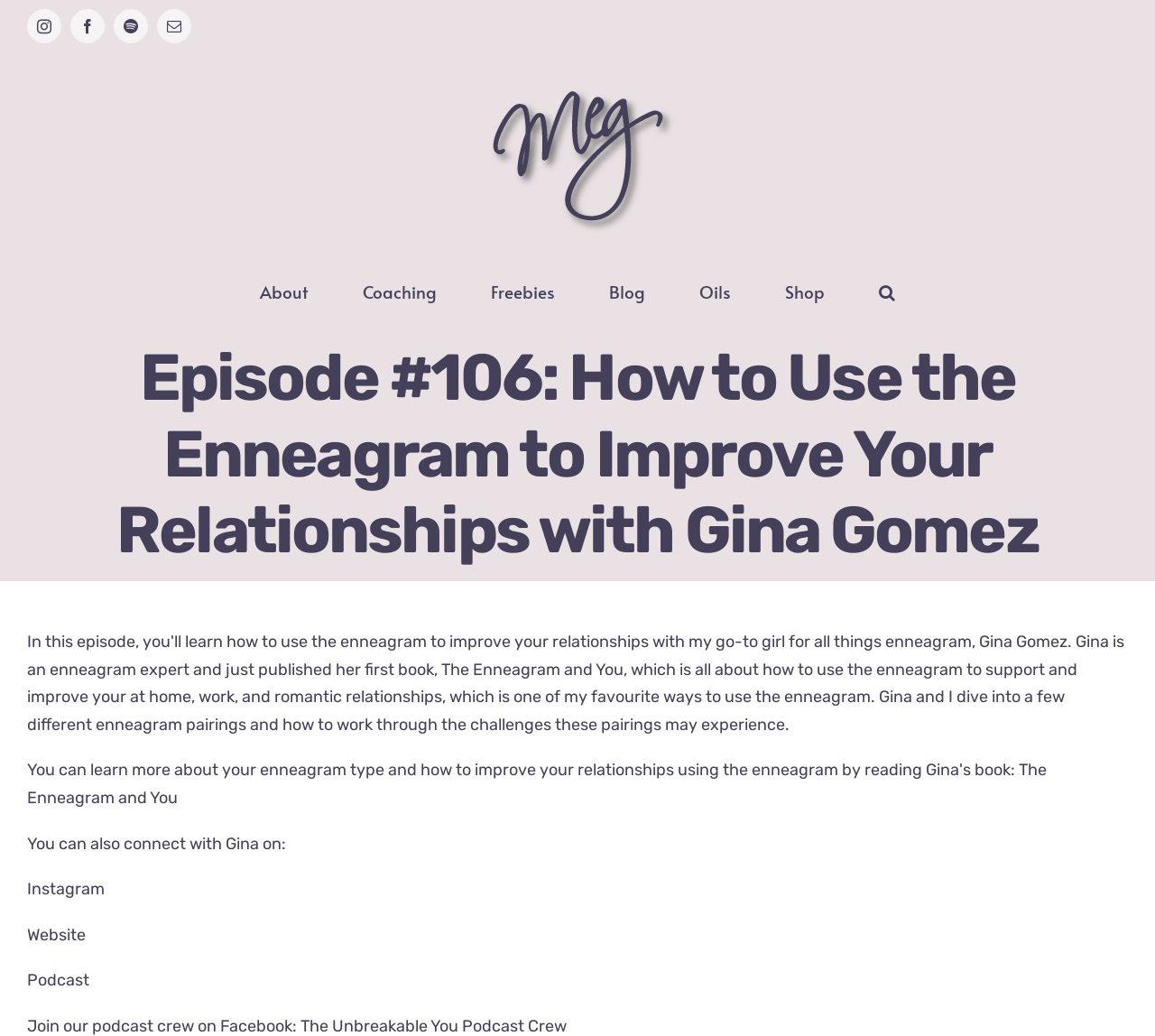Describe every aspect of the webpage in a detailed manner.

This webpage is about an episode of a podcast, specifically episode #106, titled "How to Use the Enneagram to Improve Your Relationships with Gina Gomez". At the top left corner, there are four social media links: Instagram, Facebook, Spotify, and Email. Next to these links, there is a logo of Meg Doll, which is an image. 

Below the logo, there is a main navigation menu with six links: About, Coaching, Freebies, Blog, Oils, and Shop. The Blog and Oils links have a dropdown menu. On the right side of the navigation menu, there is a search button.

The main content of the webpage is the episode description, which is a heading that spans the entire width of the page. Below the heading, there is a section that provides information on how to connect with Gina, the guest of the episode. This section includes four lines of text, mentioning Instagram, Website, Podcast, and a Facebook group.

At the bottom of the page, there are five links to social media platforms: Instagram, Facebook, Spotify, and Mail. These links are positioned in a row, with Instagram on the left and Mail on the right.